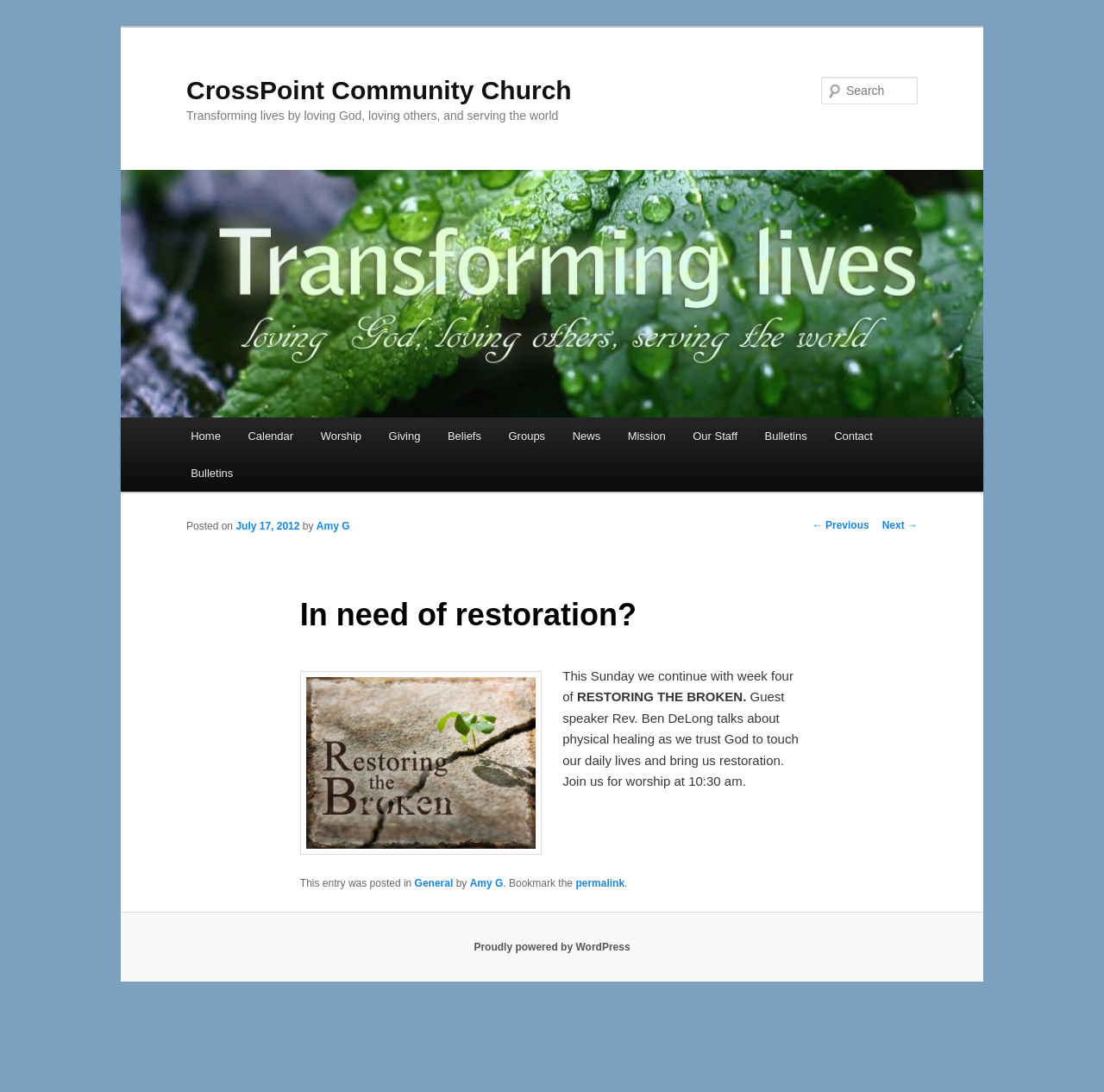Please find the bounding box coordinates of the section that needs to be clicked to achieve this instruction: "Read the previous post".

[0.736, 0.476, 0.787, 0.487]